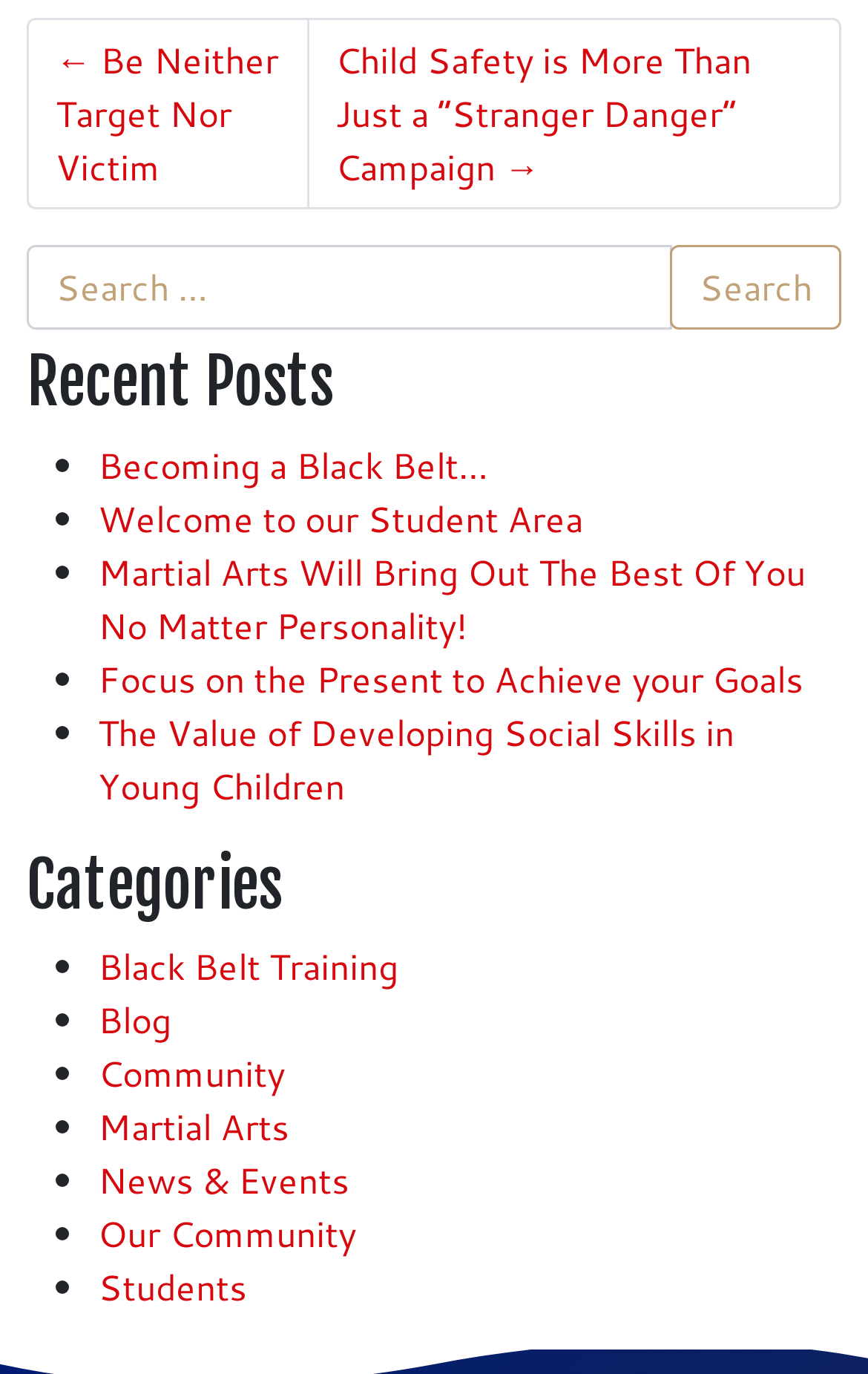Please find the bounding box coordinates for the clickable element needed to perform this instruction: "View posts in Senza categoria".

None